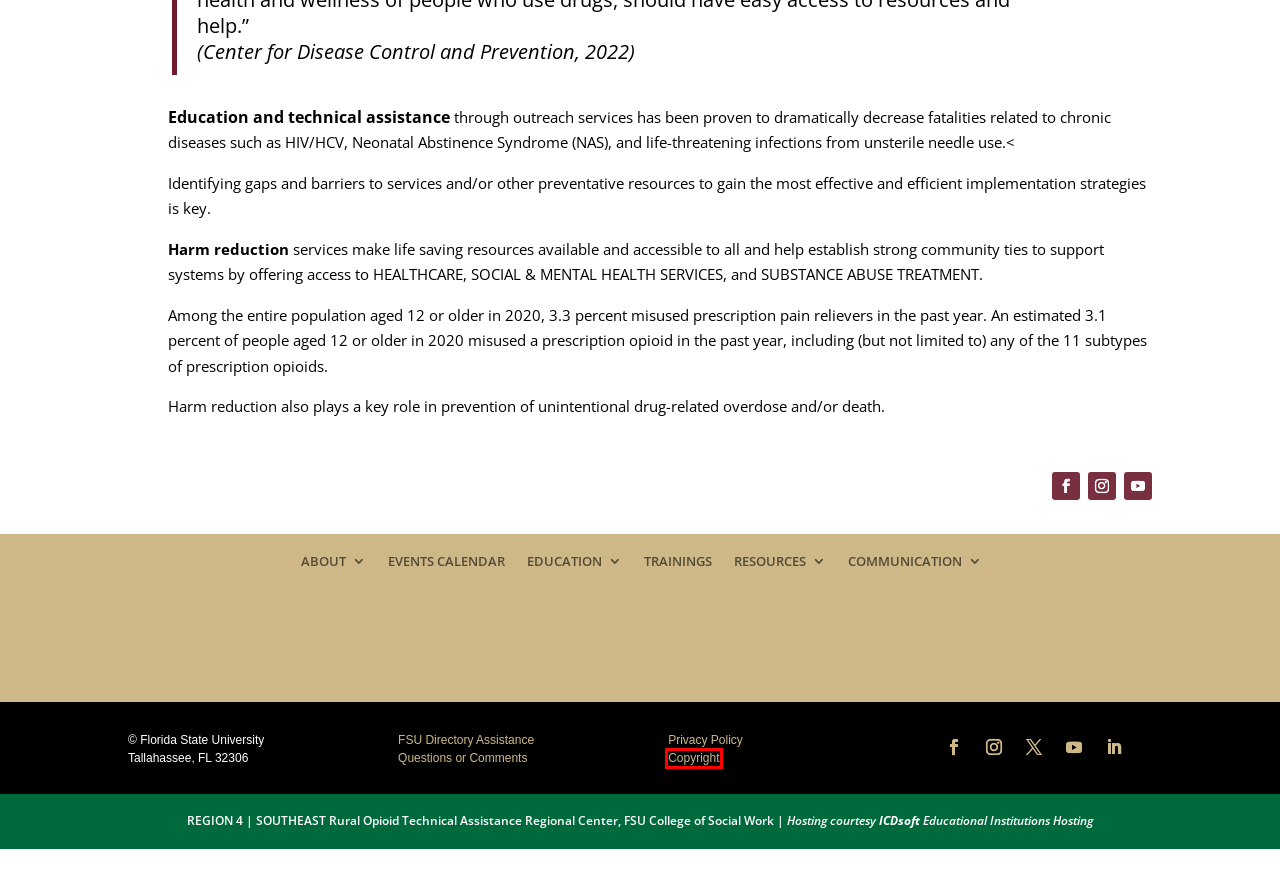Given a webpage screenshot with a UI element marked by a red bounding box, choose the description that best corresponds to the new webpage that will appear after clicking the element. The candidates are:
A. Web Accessibility & ADA Checker - WP ADA Compliance Check
B. Directory | Florida State University
C. Events Calendar | serotarcnetwork.org
D. Comments | Florida State University
E. Southeast Rural Opioid Technical Assistance Regional Center Website
F. Policy | Florida State University
G. Trainings | serotarcnetwork.org
H. Copyright | Florida State University

H